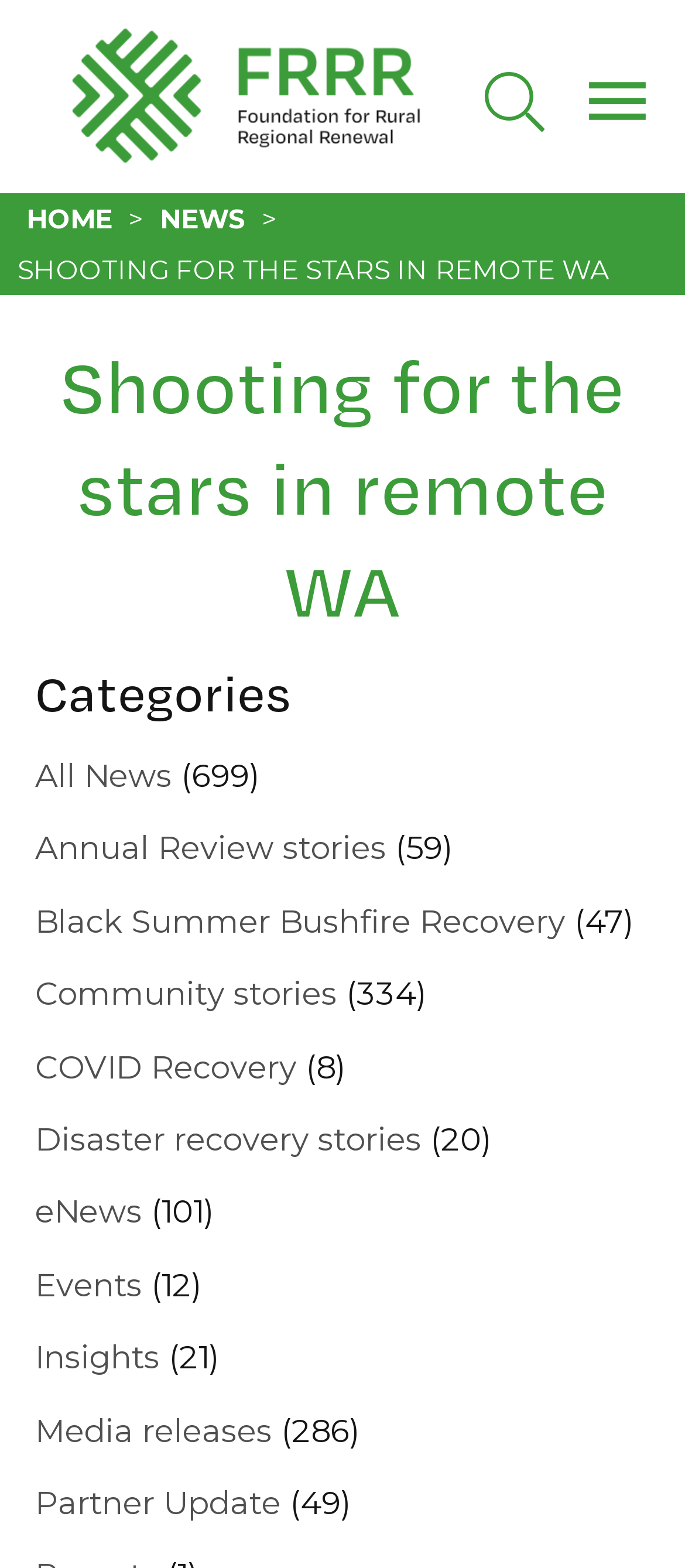Can you specify the bounding box coordinates for the region that should be clicked to fulfill this instruction: "explore Annual Review stories".

[0.051, 0.512, 0.564, 0.571]